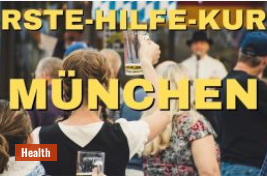Provide an in-depth description of the image.

The image features a lively scene from a social gathering in Munich, showcasing a diverse crowd enjoying themselves, possibly at a festival or an event related to health and wellness. Prominent text in the image reads “ERSTE-HILFE-KURS MÜNCHEN,” which translates to “First Aid Course Munich,” indicating a focus on health education and safety awareness amidst a festive atmosphere. In the foreground, a participant is raising a beer mug, symbolizing the blend of celebration and the importance of health training. The lower left corner indicates a "Health" category, connecting this vibrant social experience to a broader conversation on health and safety practices.